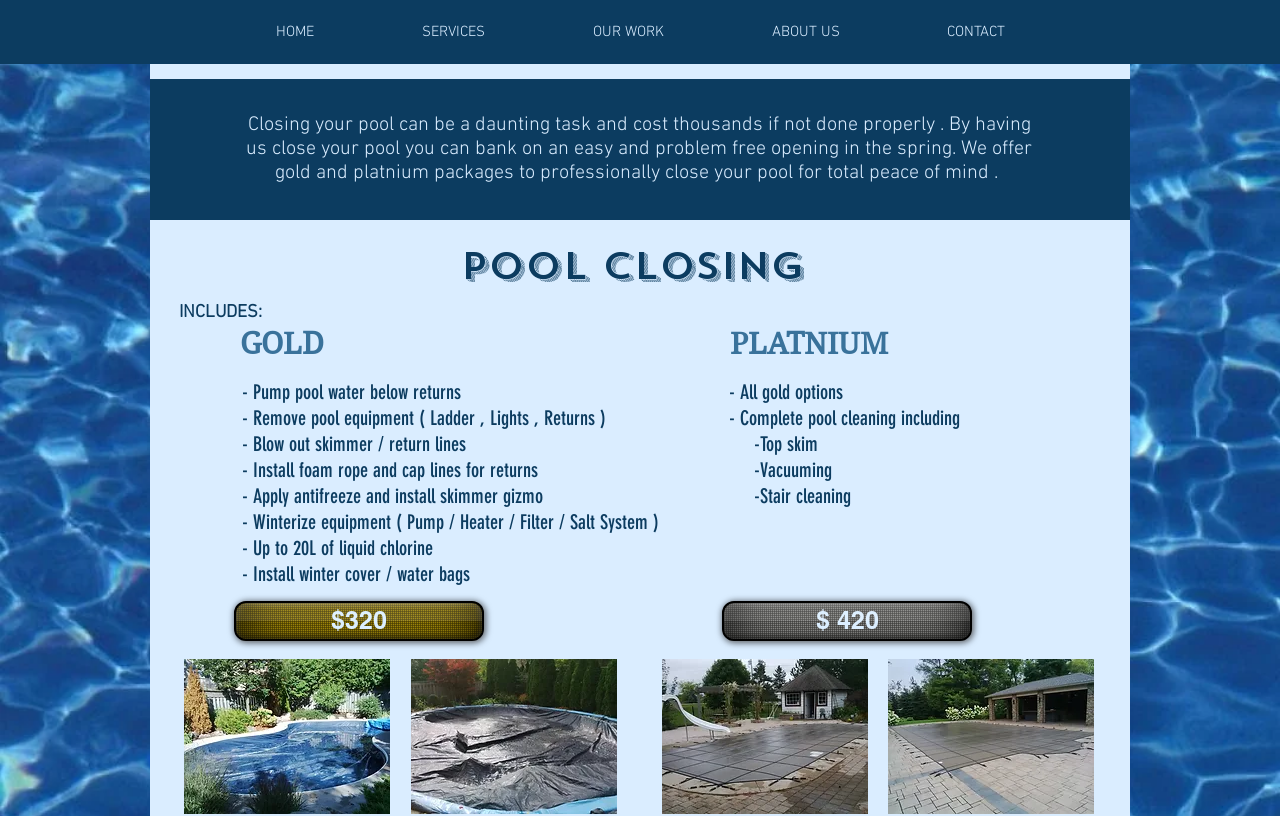What is the lowest pool closing price?
Utilize the information in the image to give a detailed answer to the question.

The lowest pool closing price is mentioned in the meta description as 'Pool Closing's as low as $300'. This information is also supported by the link '$320' on the webpage, which is the price of the gold package.